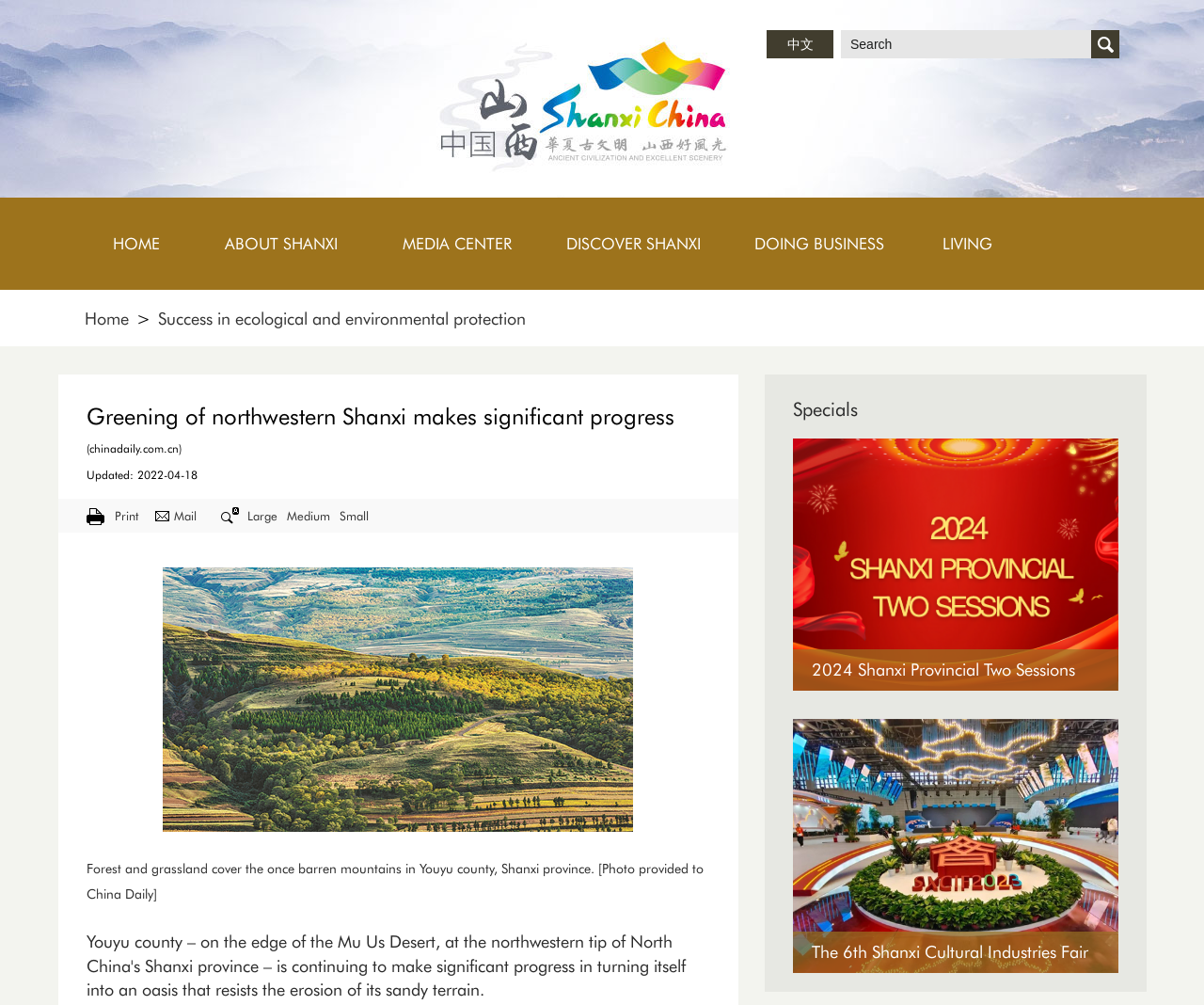How many images are on the webpage?
Give a one-word or short-phrase answer derived from the screenshot.

3